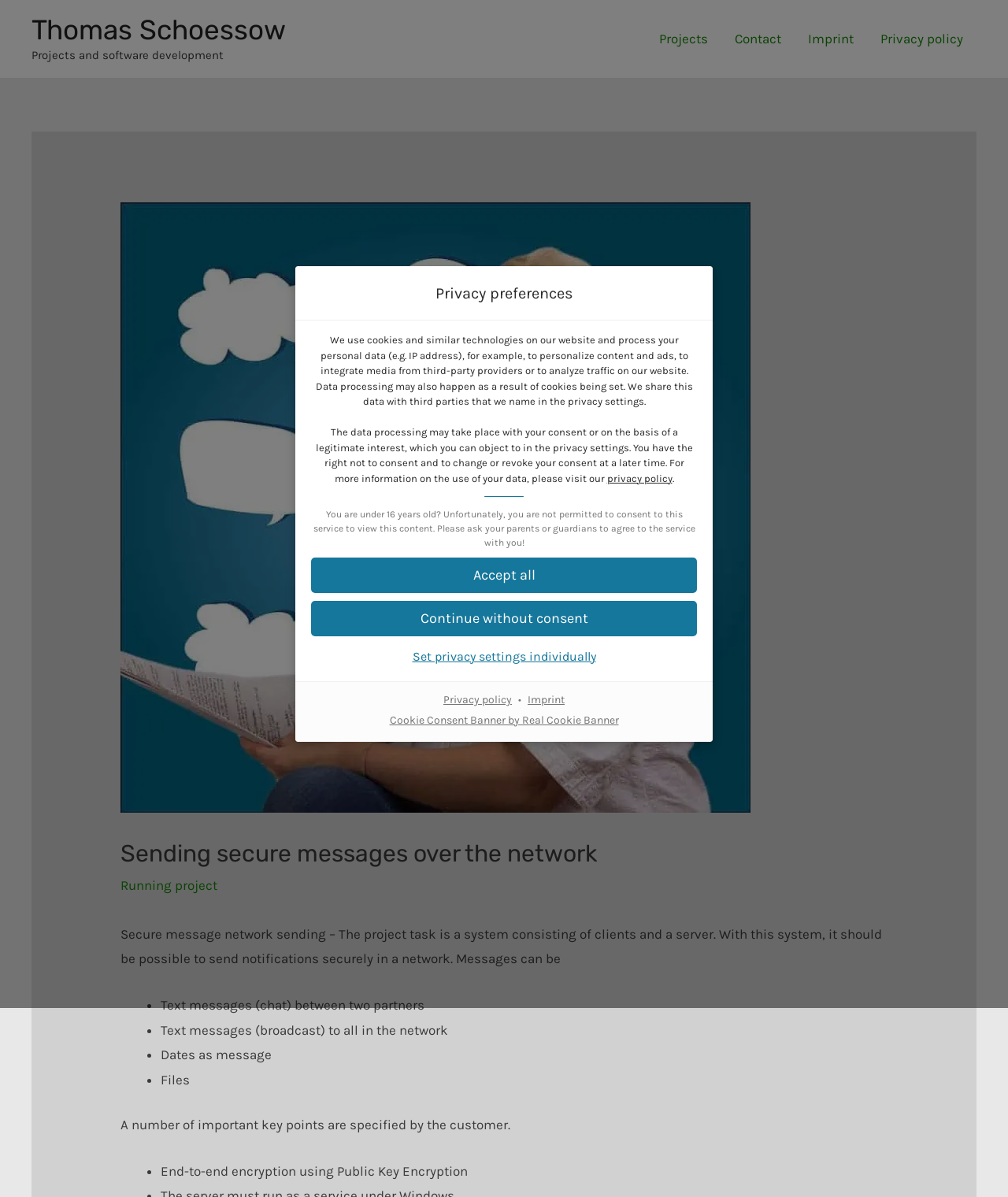Utilize the details in the image to give a detailed response to the question: What is the age restriction for consent?

The webpage mentions that if you are under 16 years old, you are not permitted to consent to this service, which implies that the age restriction for consent is 16 years old.